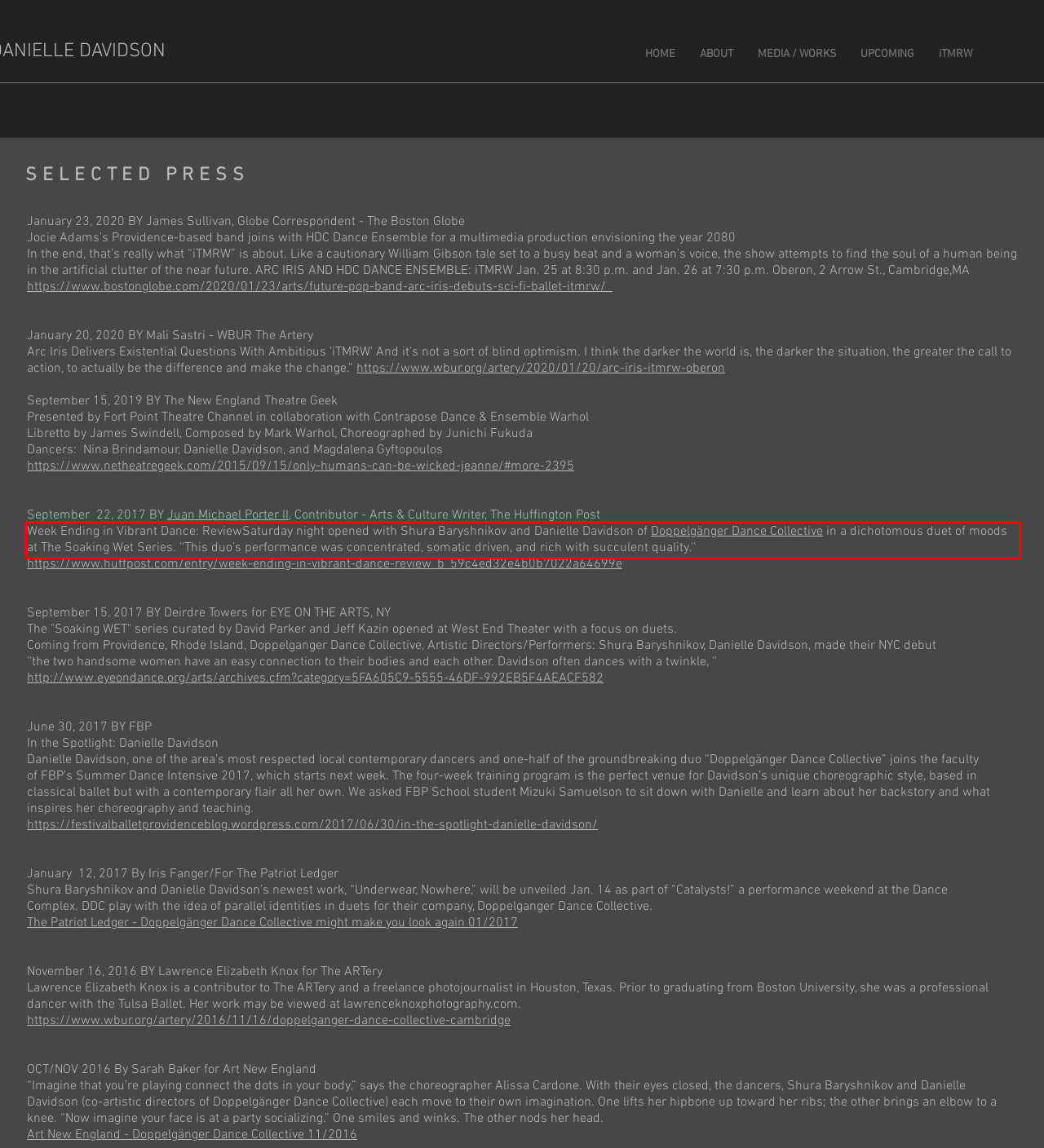Extract and provide the text found inside the red rectangle in the screenshot of the webpage.

Week Ending in Vibrant Dance: ReviewSaturday night opened with Shura Baryshnikov and Danielle Davidson of Doppelgänger Dance Collective in a dichotomous duet of moods at The Soaking Wet Series. ''This duo’s performance was concentrated, somatic driven, and rich with succulent quality.''